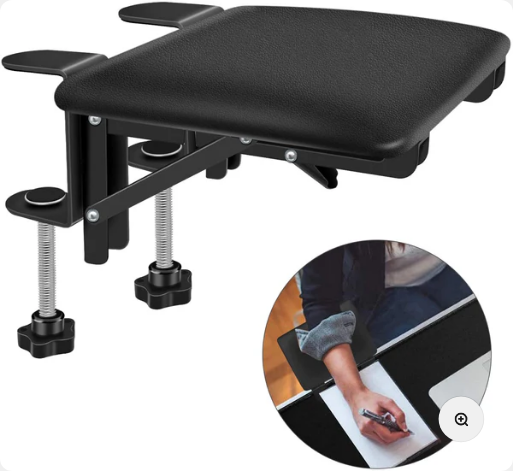What is the purpose of the two side supports?
Please provide a single word or phrase as your answer based on the screenshot.

alleviate strain on neck and shoulders